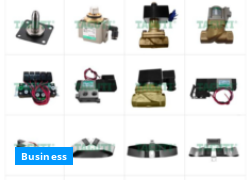What is the purpose of the clean presentation?
Use the image to answer the question with a single word or phrase.

Visual reference